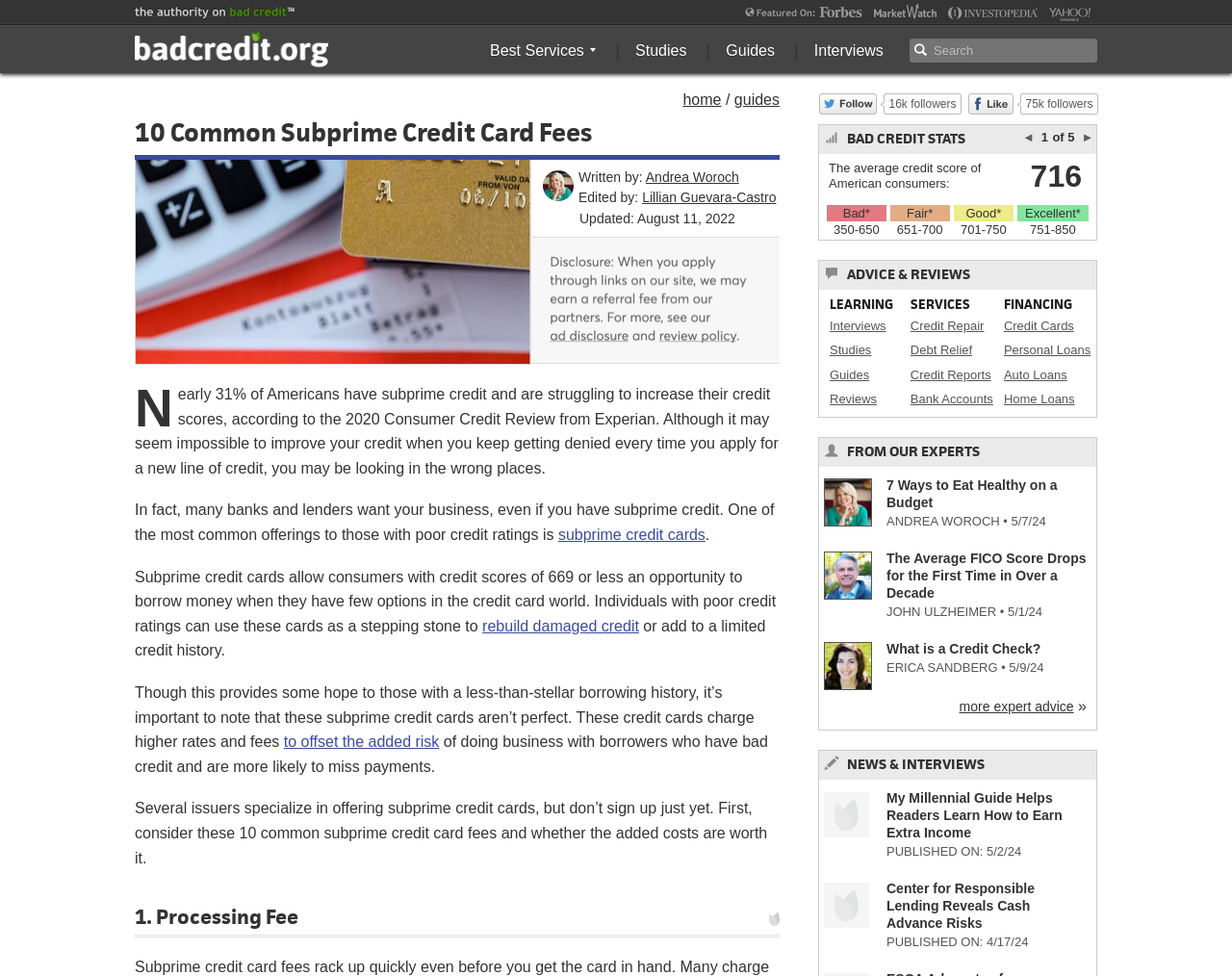Determine the bounding box coordinates of the area to click in order to meet this instruction: "Search for something".

[0.738, 0.039, 0.891, 0.064]